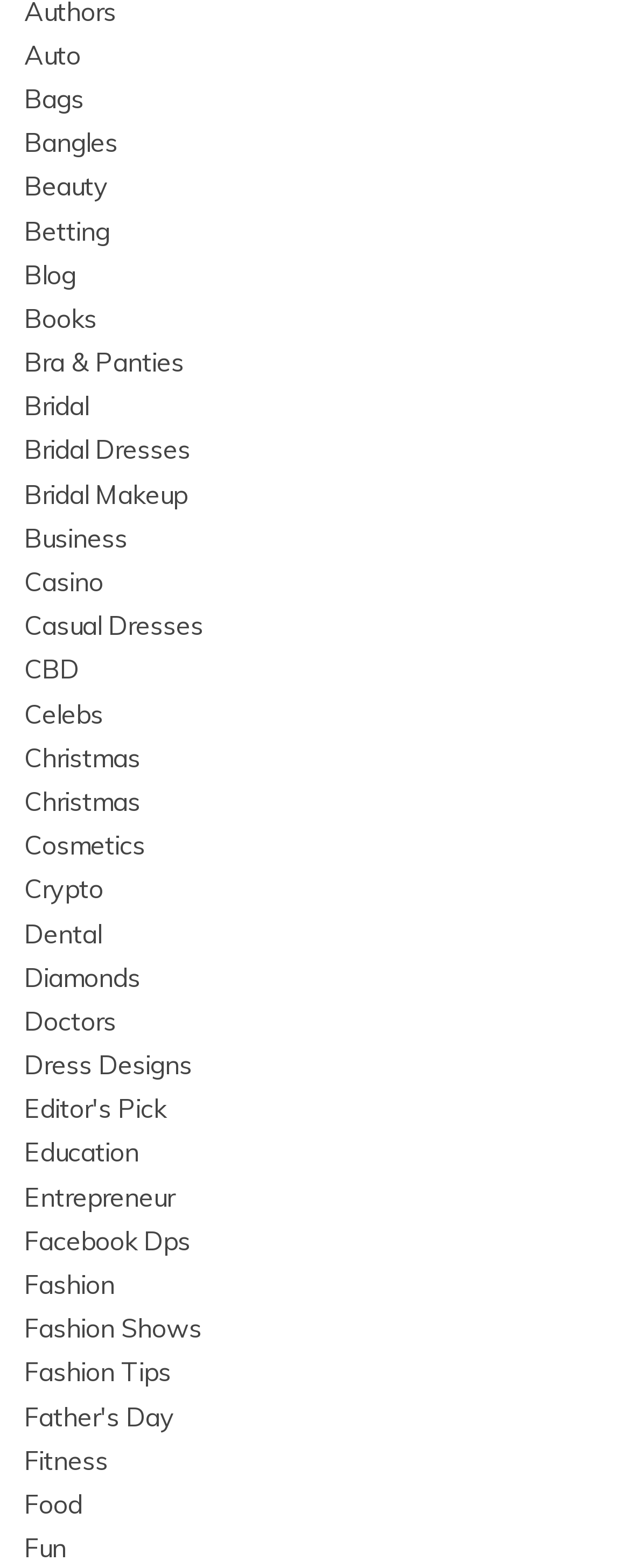Could you find the bounding box coordinates of the clickable area to complete this instruction: "Read about Education"?

[0.038, 0.725, 0.221, 0.745]